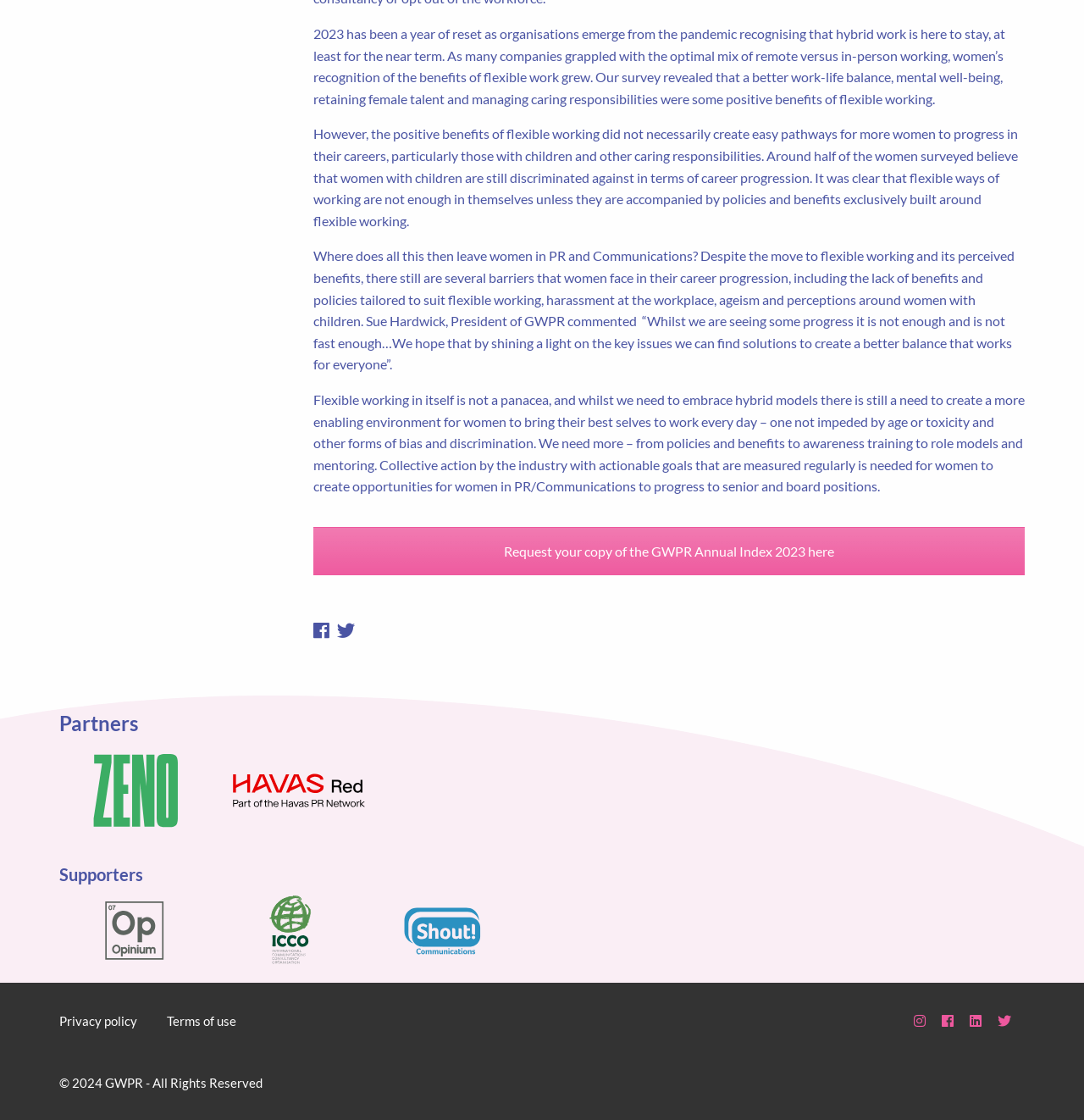Calculate the bounding box coordinates of the UI element given the description: "Terms of use".

[0.154, 0.905, 0.243, 0.943]